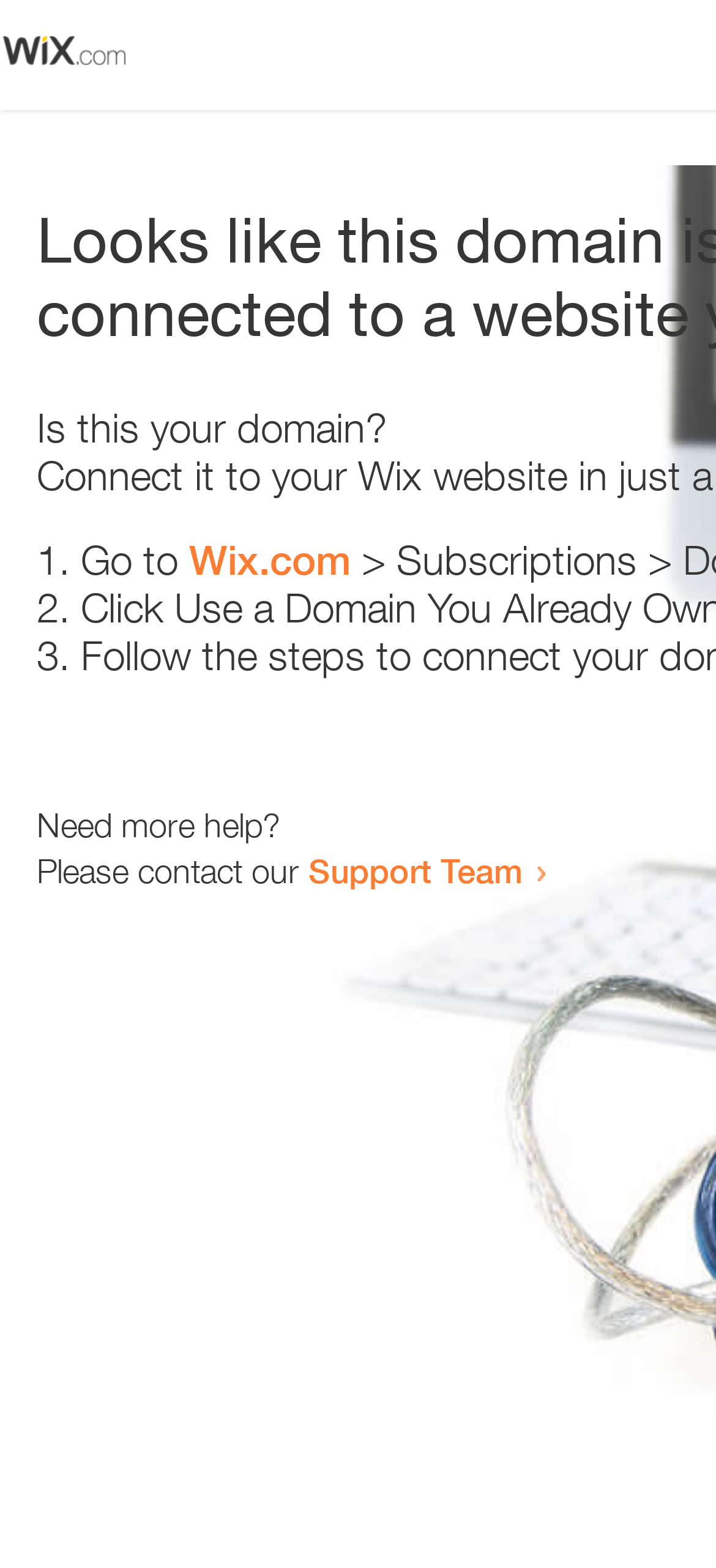Bounding box coordinates are to be given in the format (top-left x, top-left y, bottom-right x, bottom-right y). All values must be floating point numbers between 0 and 1. Provide the bounding box coordinate for the UI element described as: Wix.com

[0.264, 0.342, 0.49, 0.372]